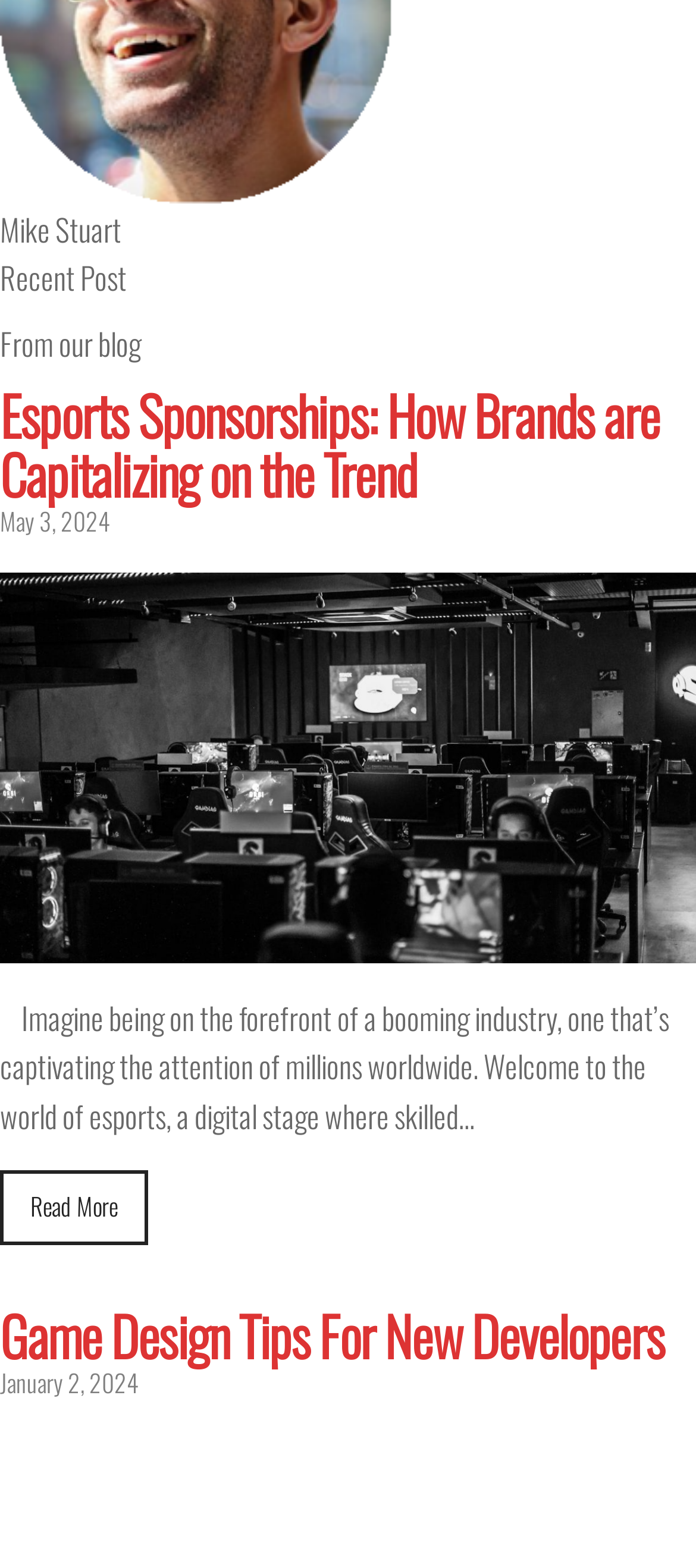Who is the author of the webpage?
Examine the screenshot and reply with a single word or phrase.

Mike Stuart